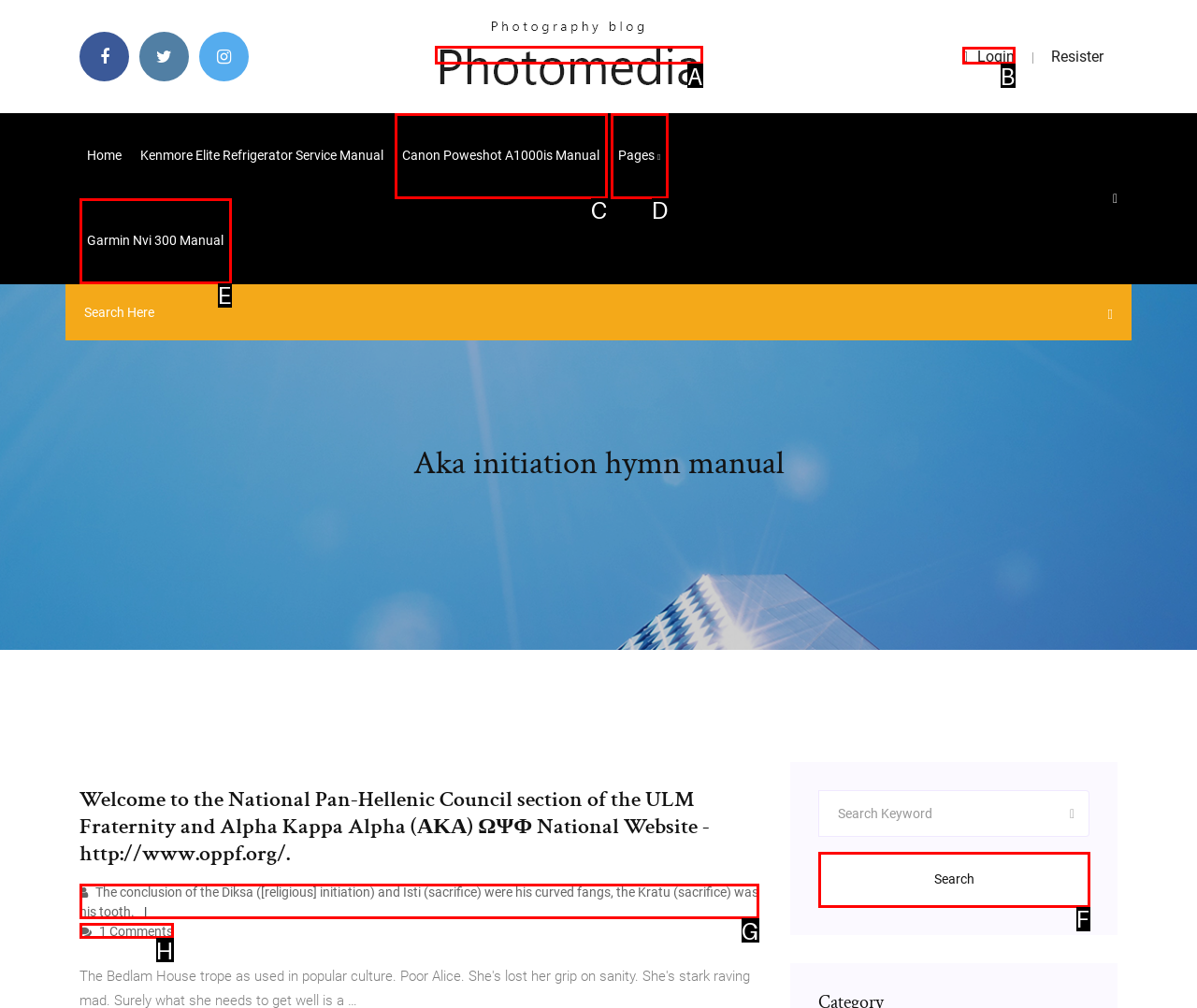Tell me which element should be clicked to achieve the following objective: Click the login button
Reply with the letter of the correct option from the displayed choices.

B